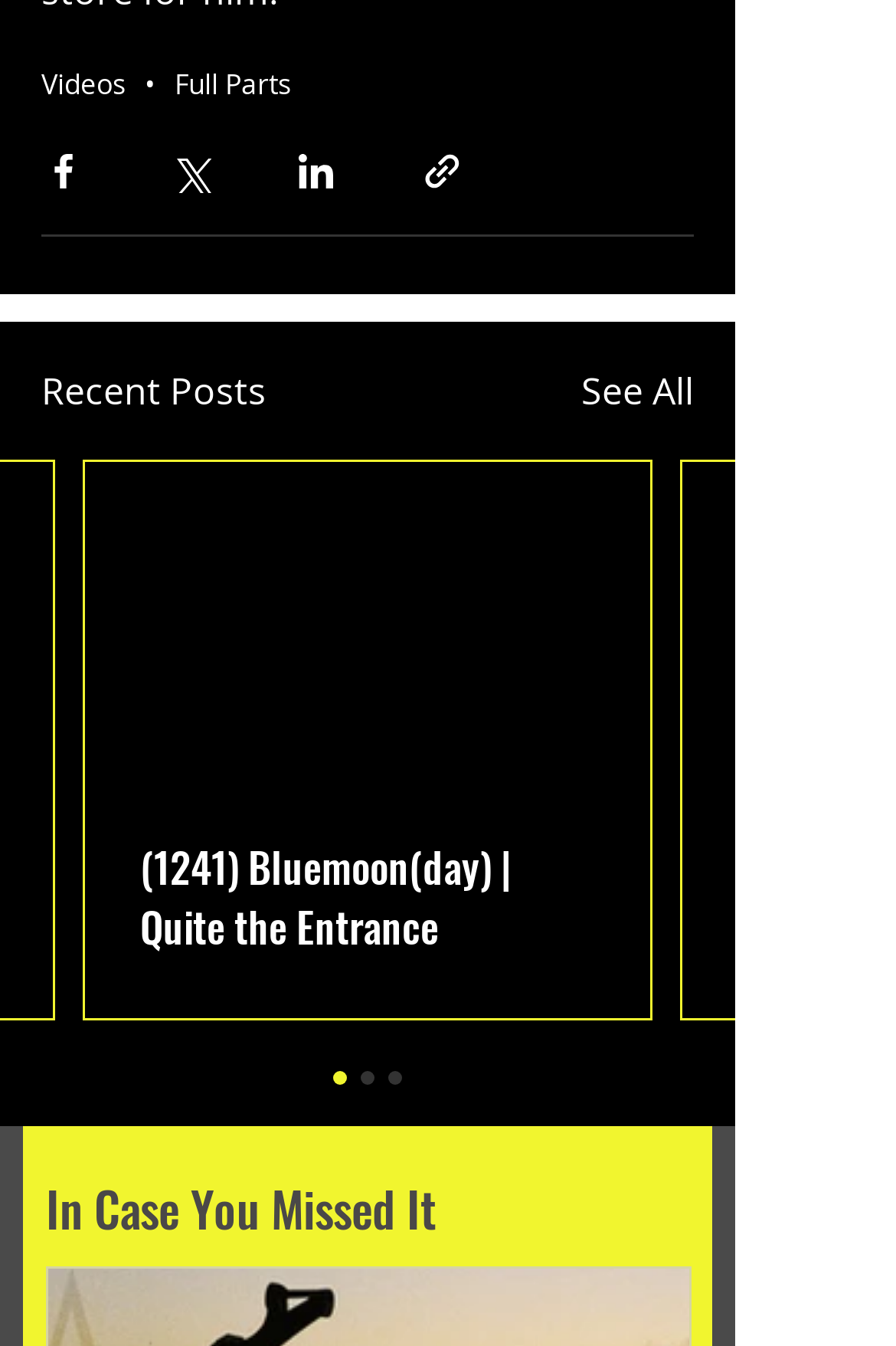Can you find the bounding box coordinates for the element to click on to achieve the instruction: "View Recent Posts"?

[0.046, 0.27, 0.297, 0.311]